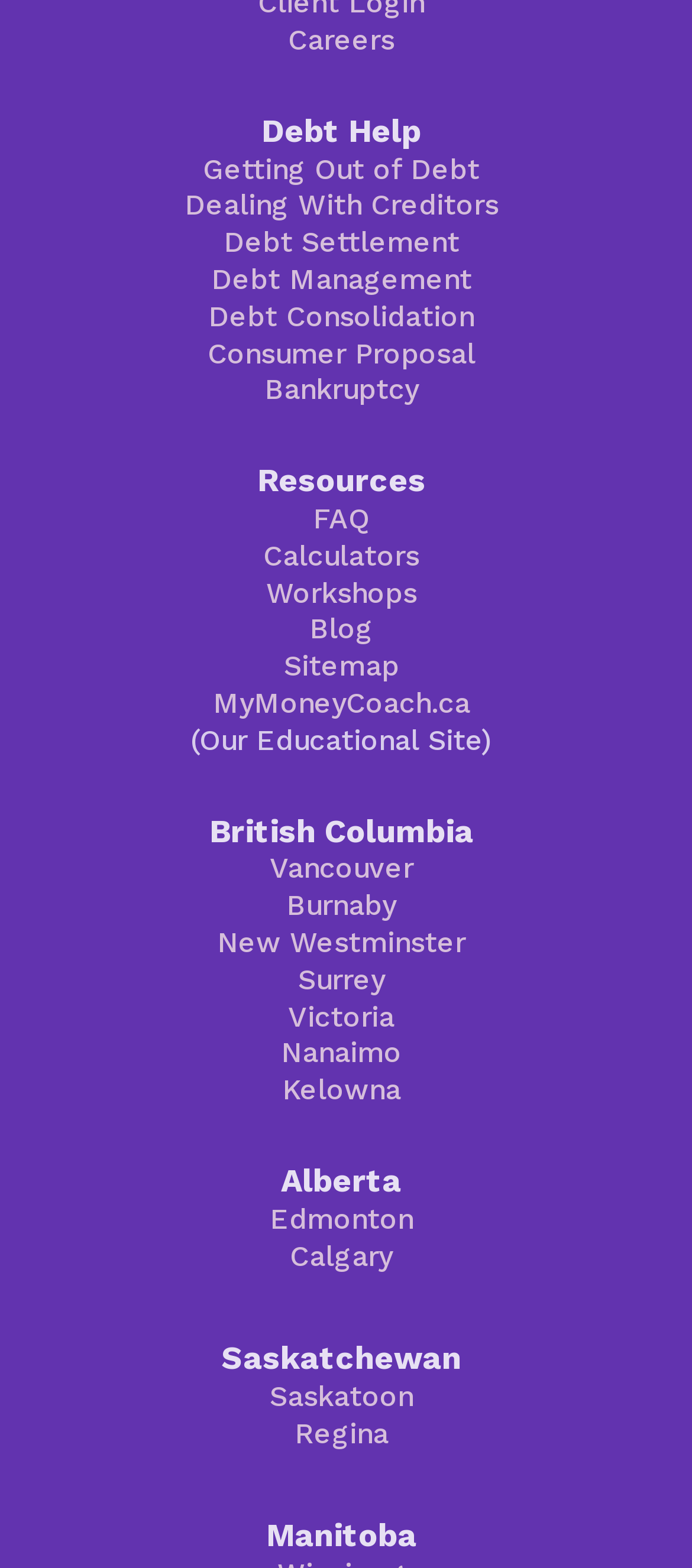Kindly provide the bounding box coordinates of the section you need to click on to fulfill the given instruction: "Click on Careers".

[0.417, 0.015, 0.57, 0.036]